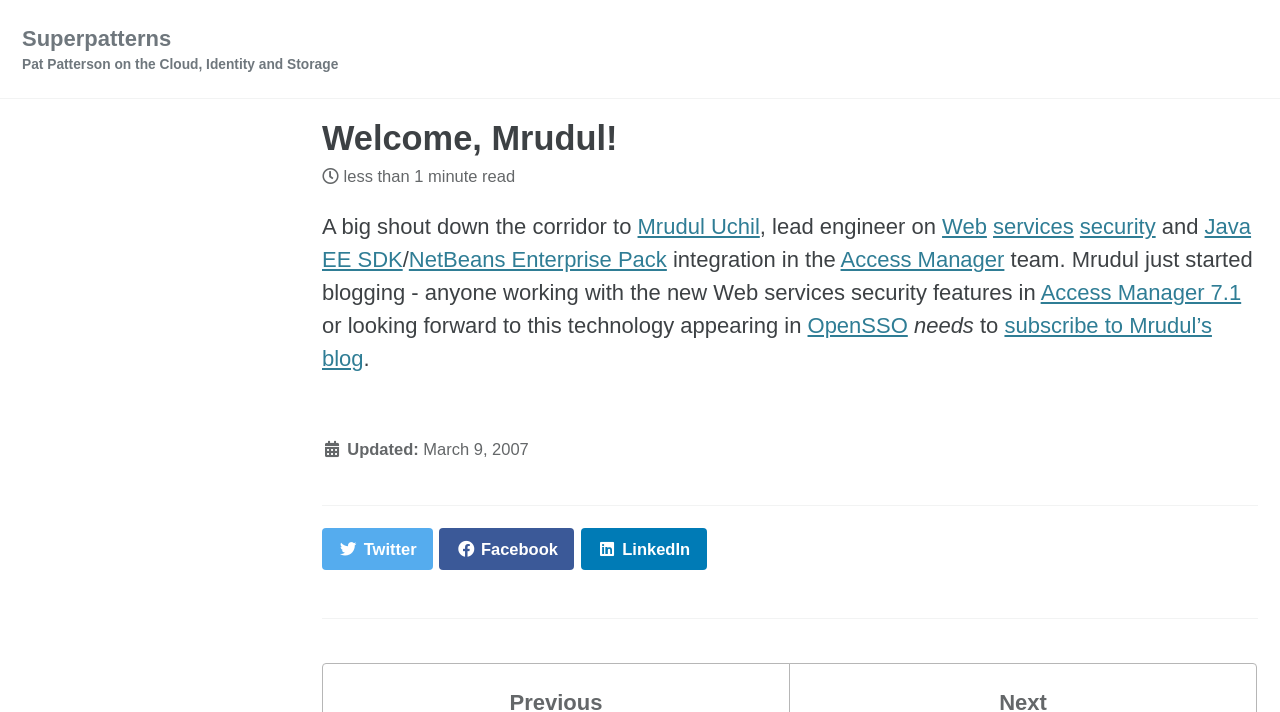Could you provide the bounding box coordinates for the portion of the screen to click to complete this instruction: "Read the latest blog post"?

[0.252, 0.169, 0.983, 0.218]